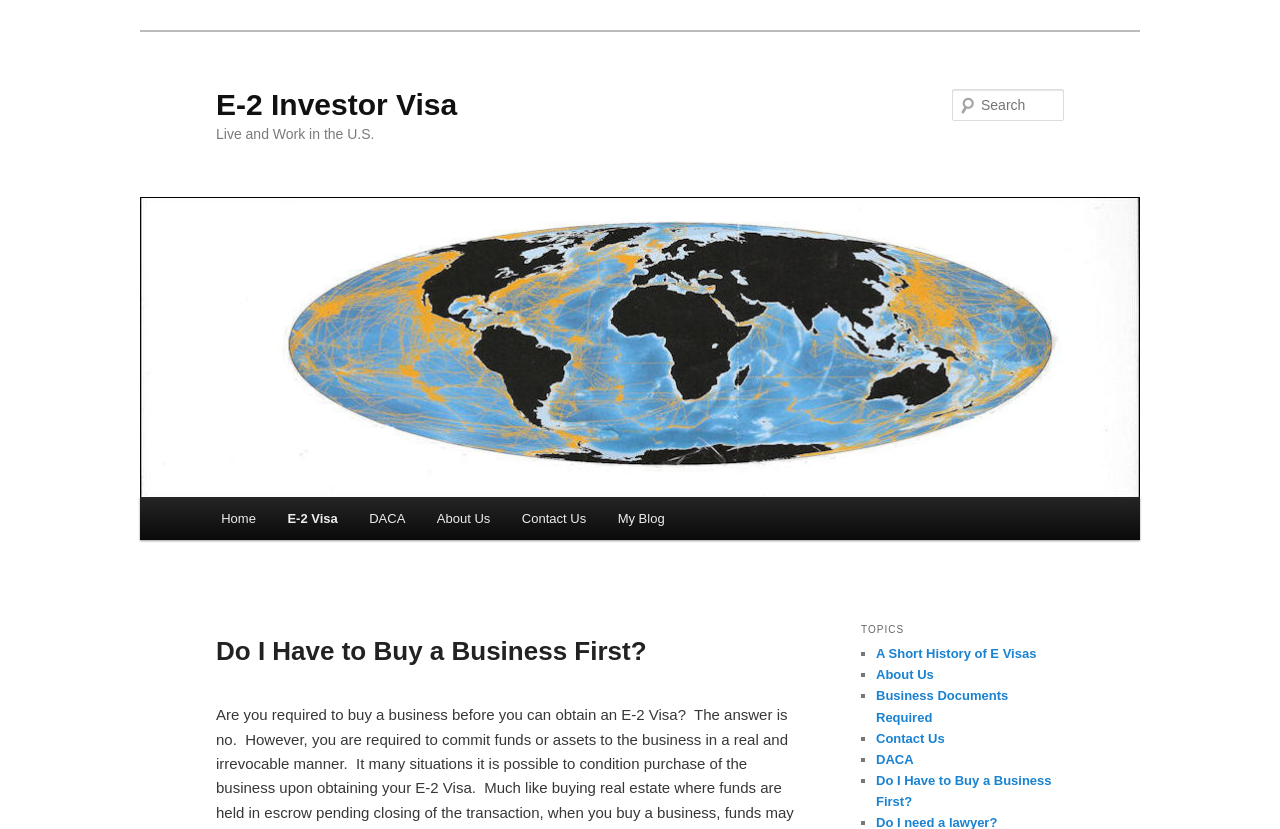Identify the bounding box coordinates for the UI element described as follows: "Home". Ensure the coordinates are four float numbers between 0 and 1, formatted as [left, top, right, bottom].

[0.16, 0.599, 0.212, 0.652]